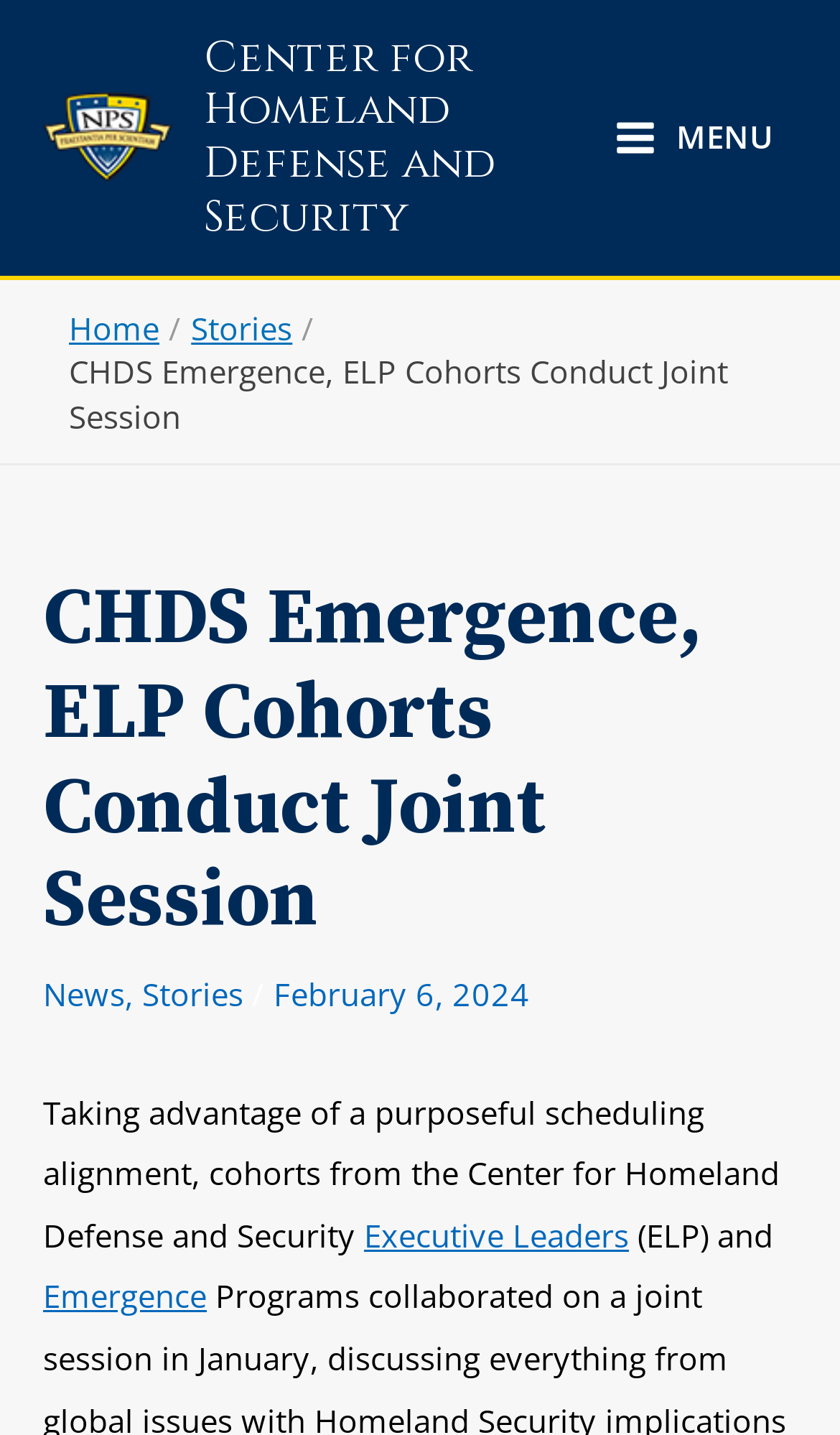Could you provide the bounding box coordinates for the portion of the screen to click to complete this instruction: "go to Center for Homeland Defense and Security"?

[0.051, 0.078, 0.205, 0.108]